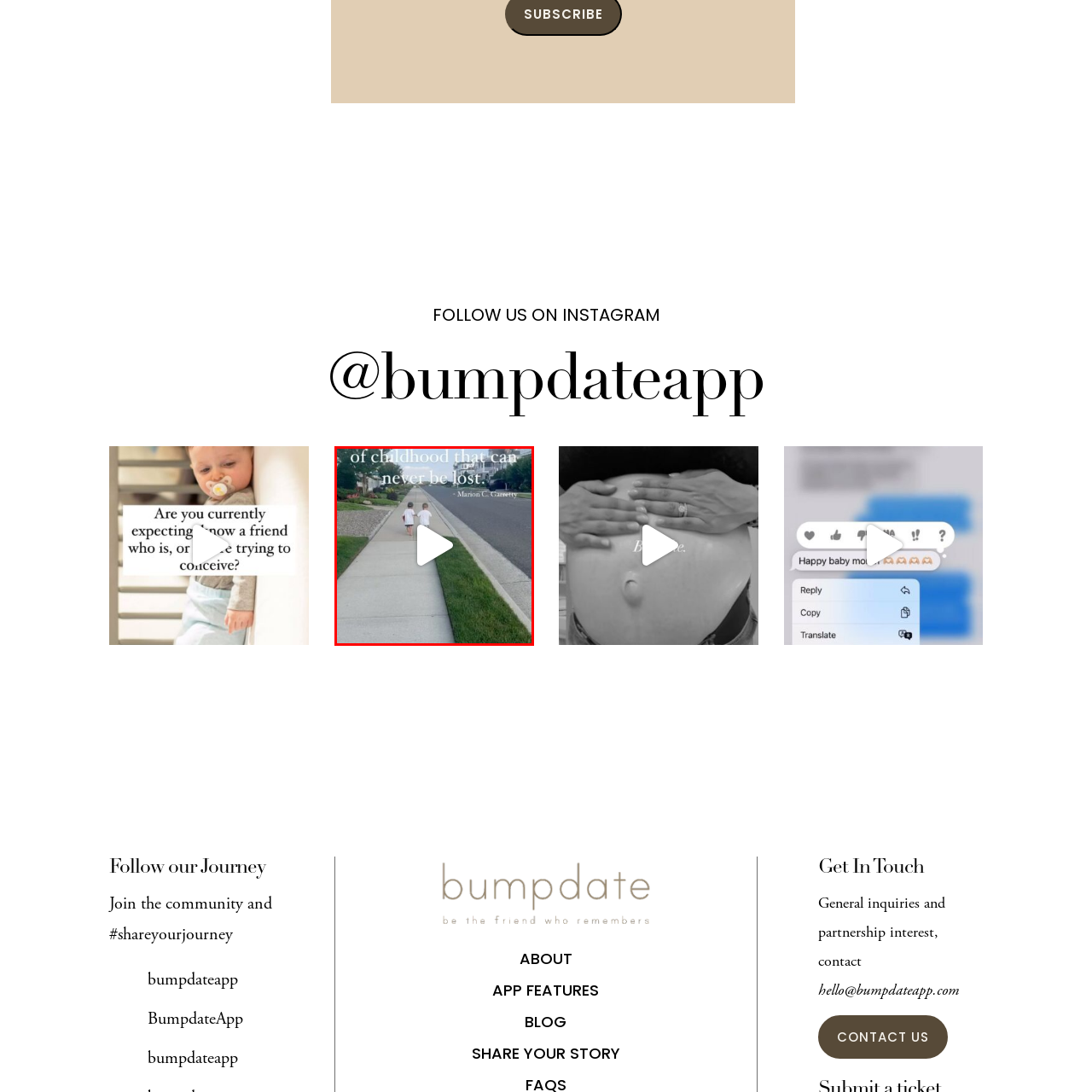What are the two children doing in the image?
Analyze the image surrounded by the red bounding box and provide a thorough answer.

The image shows two young children walking together, holding hands, and enjoying each other's company, capturing a heartwarming moment of togetherness and innocence in early childhood.